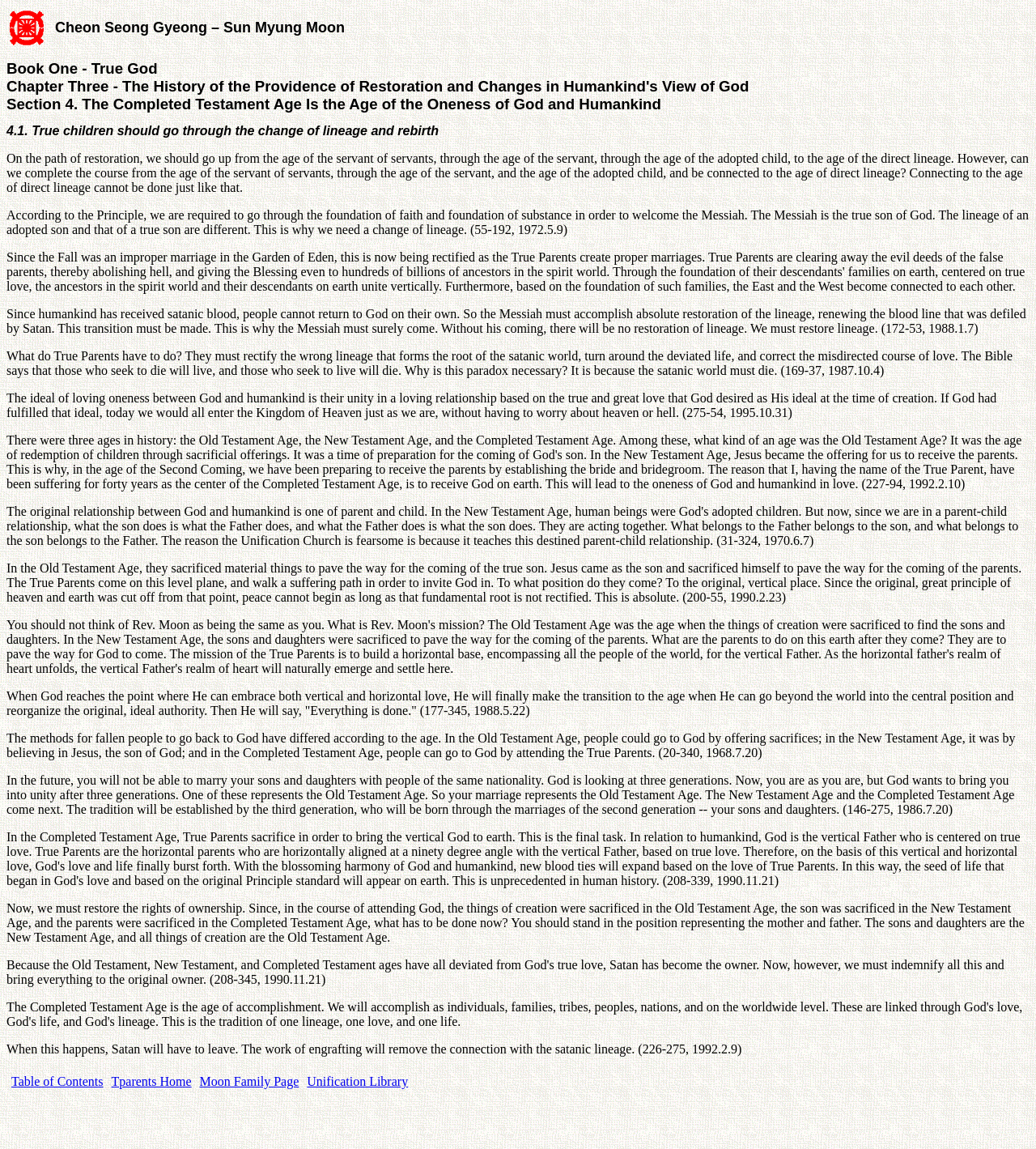From the element description: "Table of Contents", extract the bounding box coordinates of the UI element. The coordinates should be expressed as four float numbers between 0 and 1, in the order [left, top, right, bottom].

[0.011, 0.935, 0.1, 0.947]